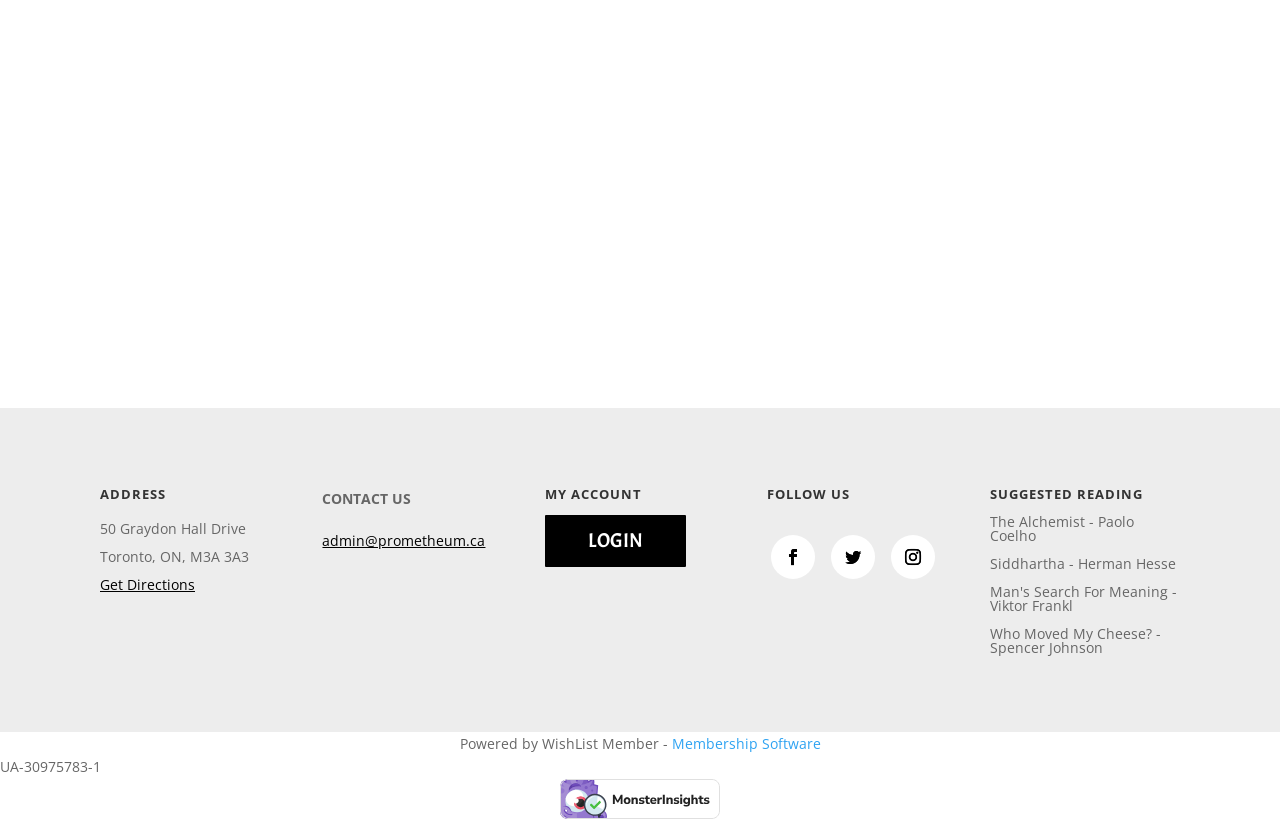How much does a 1.5 hour consultation cost? Examine the screenshot and reply using just one word or a brief phrase.

$150.00